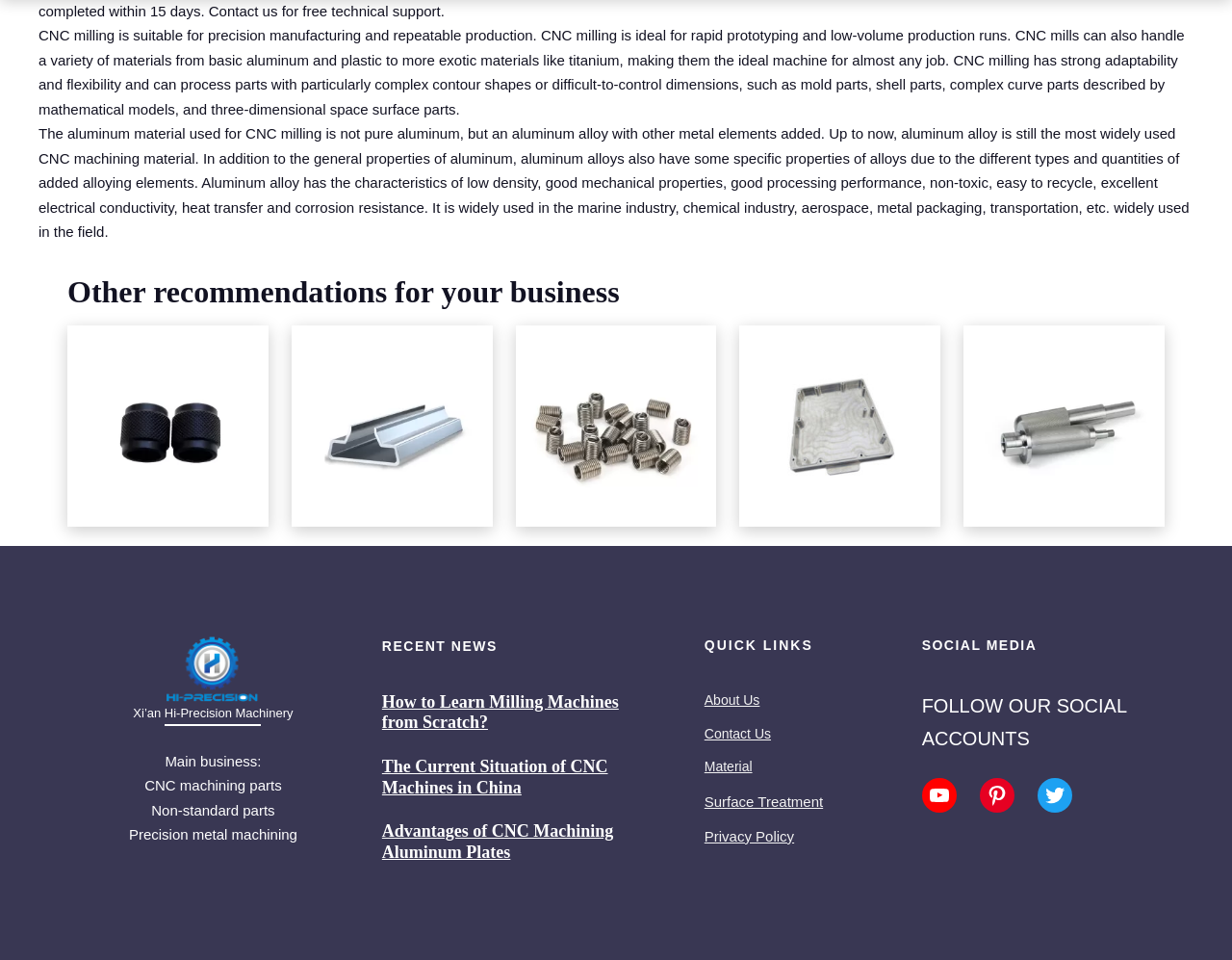Identify the bounding box coordinates of the clickable section necessary to follow the following instruction: "Click the link to learn about CNC Turning Knurled Black Aluminum Knobs Parts". The coordinates should be presented as four float numbers from 0 to 1, i.e., [left, top, right, bottom].

[0.055, 0.434, 0.218, 0.451]